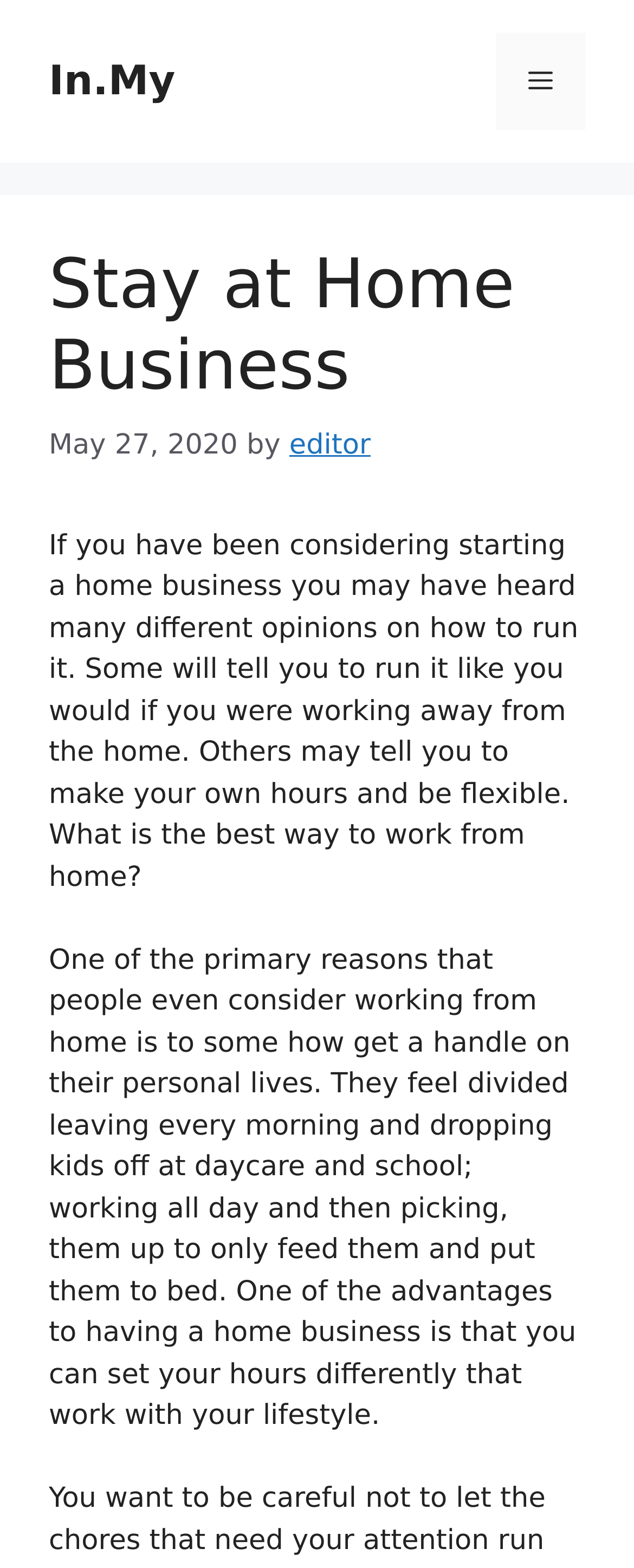Please find the bounding box coordinates (top-left x, top-left y, bottom-right x, bottom-right y) in the screenshot for the UI element described as follows: Log In

None